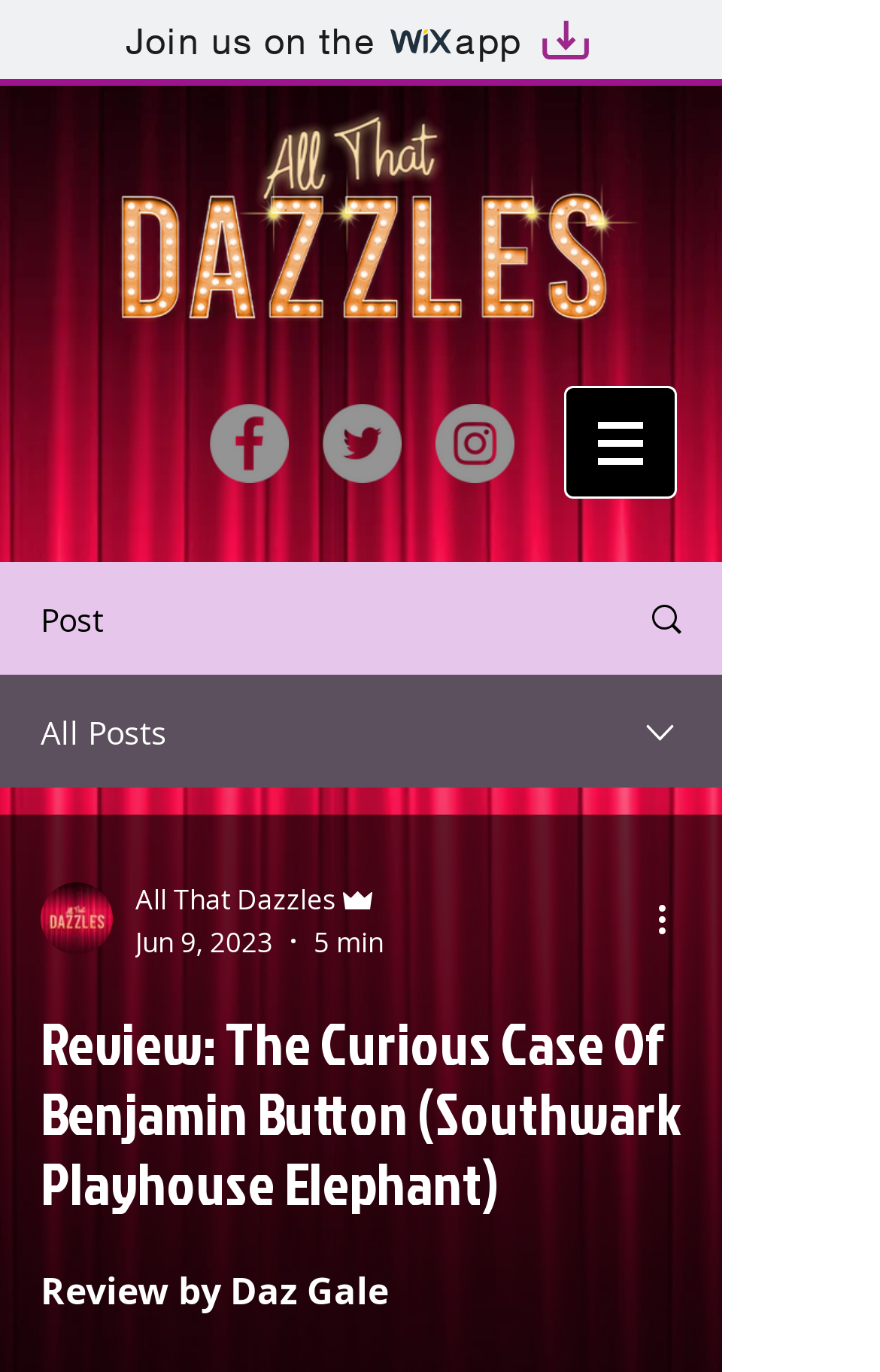What is the name of the social media platform with a bird logo?
Please provide a comprehensive answer to the question based on the webpage screenshot.

I found the social media platform with a bird logo by looking at the 'Social Bar' section, which contains links to Facebook, Twitter, and Instagram. The bird logo is associated with Twitter.